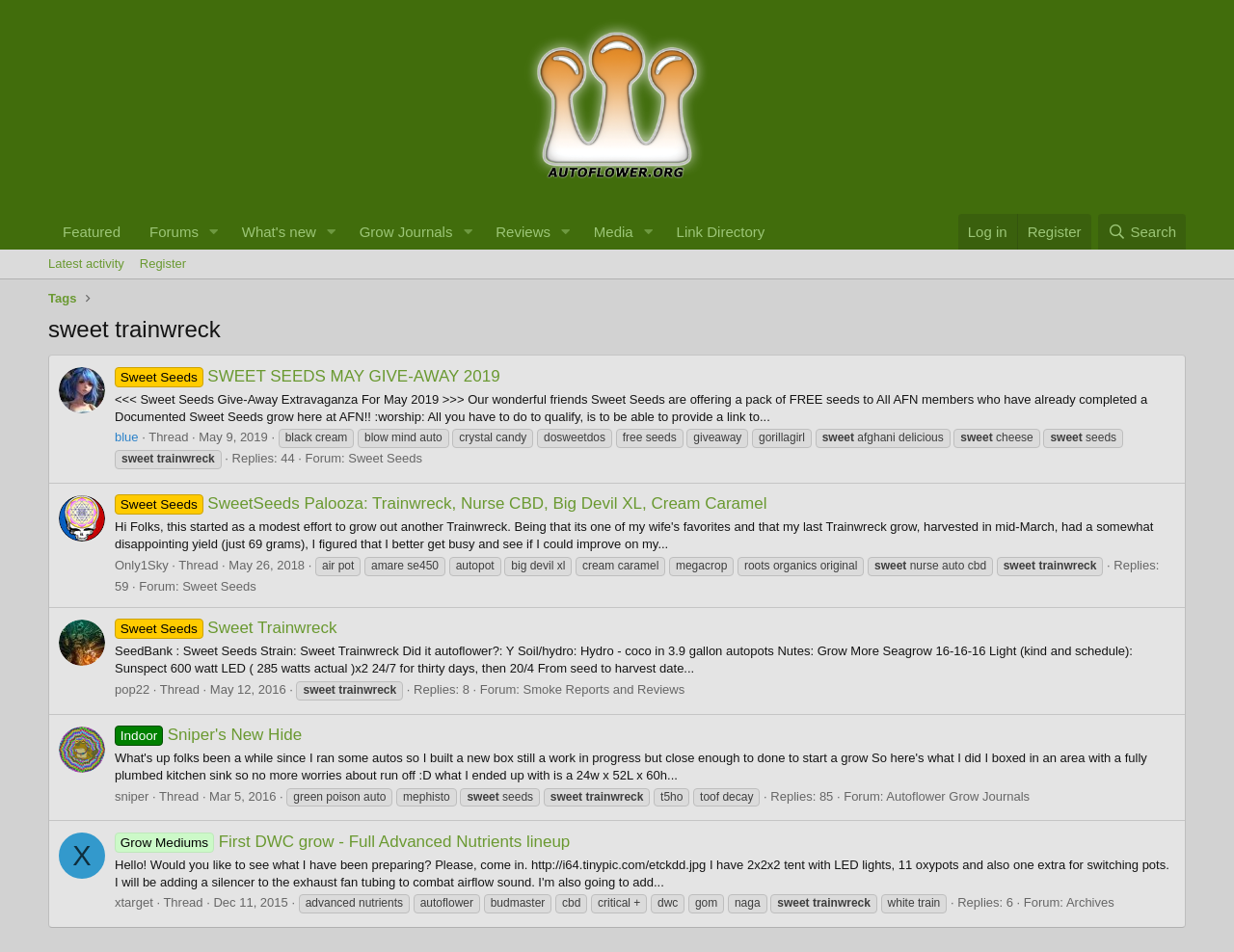Kindly determine the bounding box coordinates for the clickable area to achieve the given instruction: "Click on the 'Featured' link".

[0.039, 0.225, 0.109, 0.262]